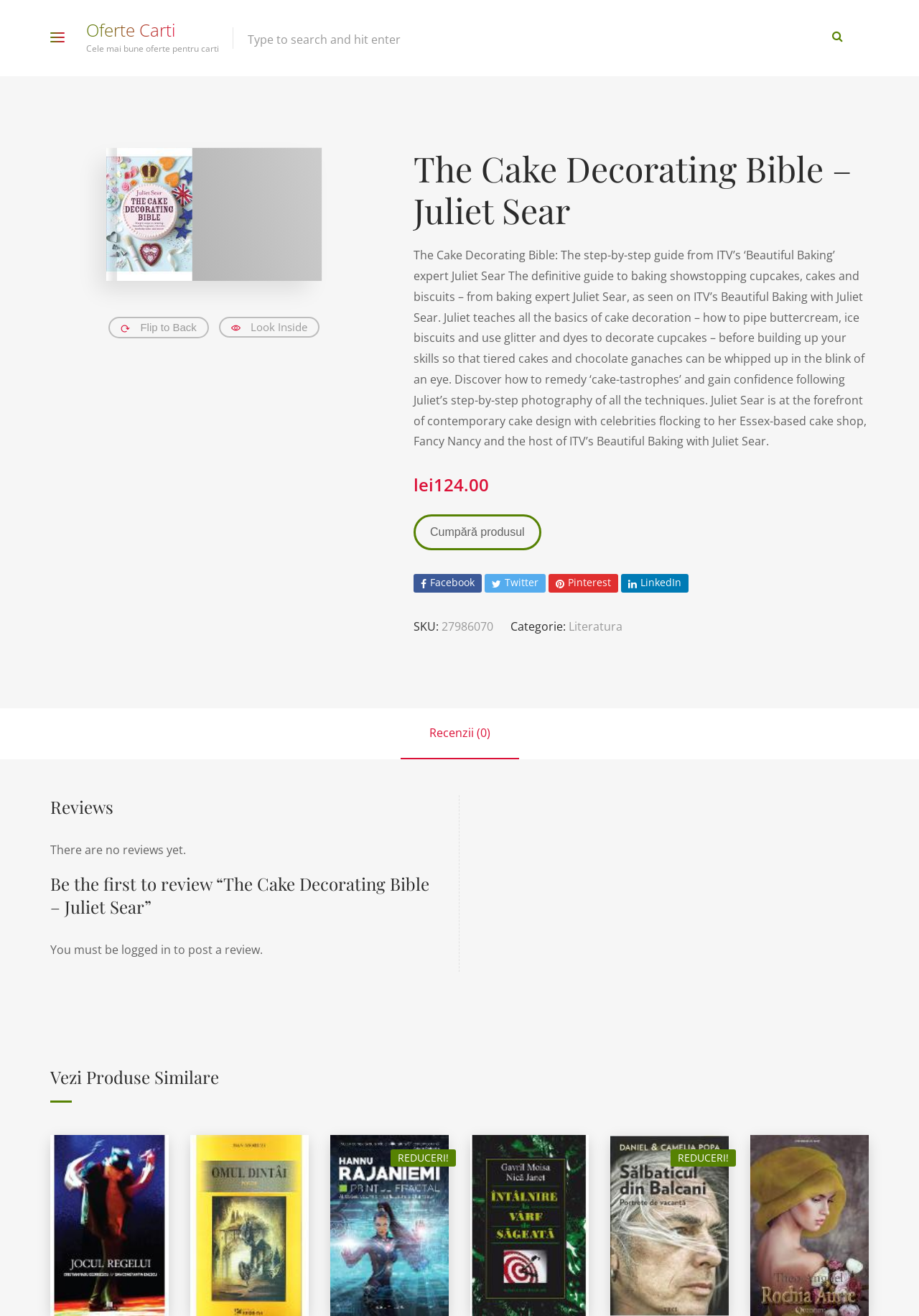Your task is to extract the text of the main heading from the webpage.

The Cake Decorating Bible – Juliet Sear